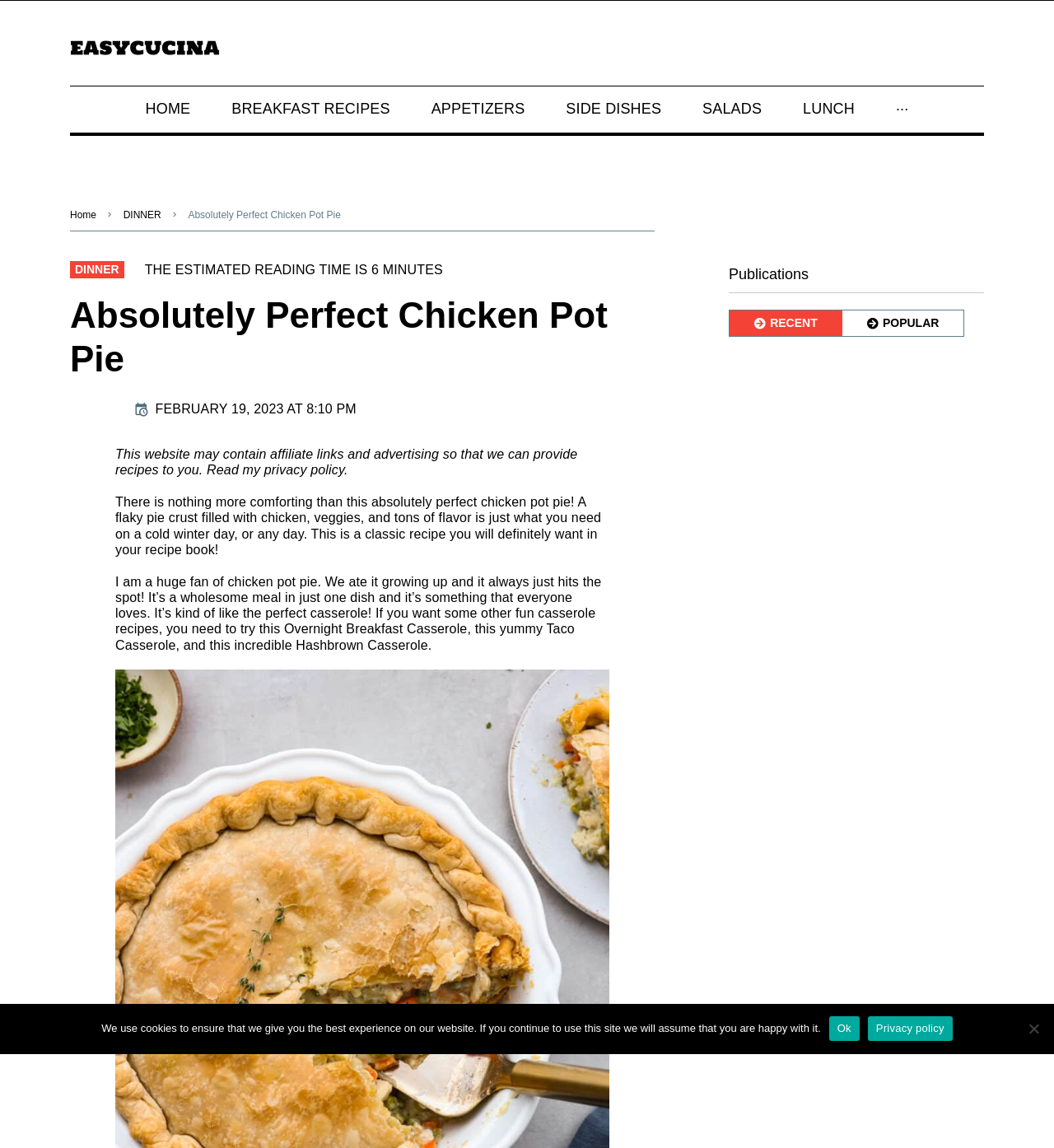Can you extract the primary headline text from the webpage?

Absolutely Perfect Chicken Pot Pie